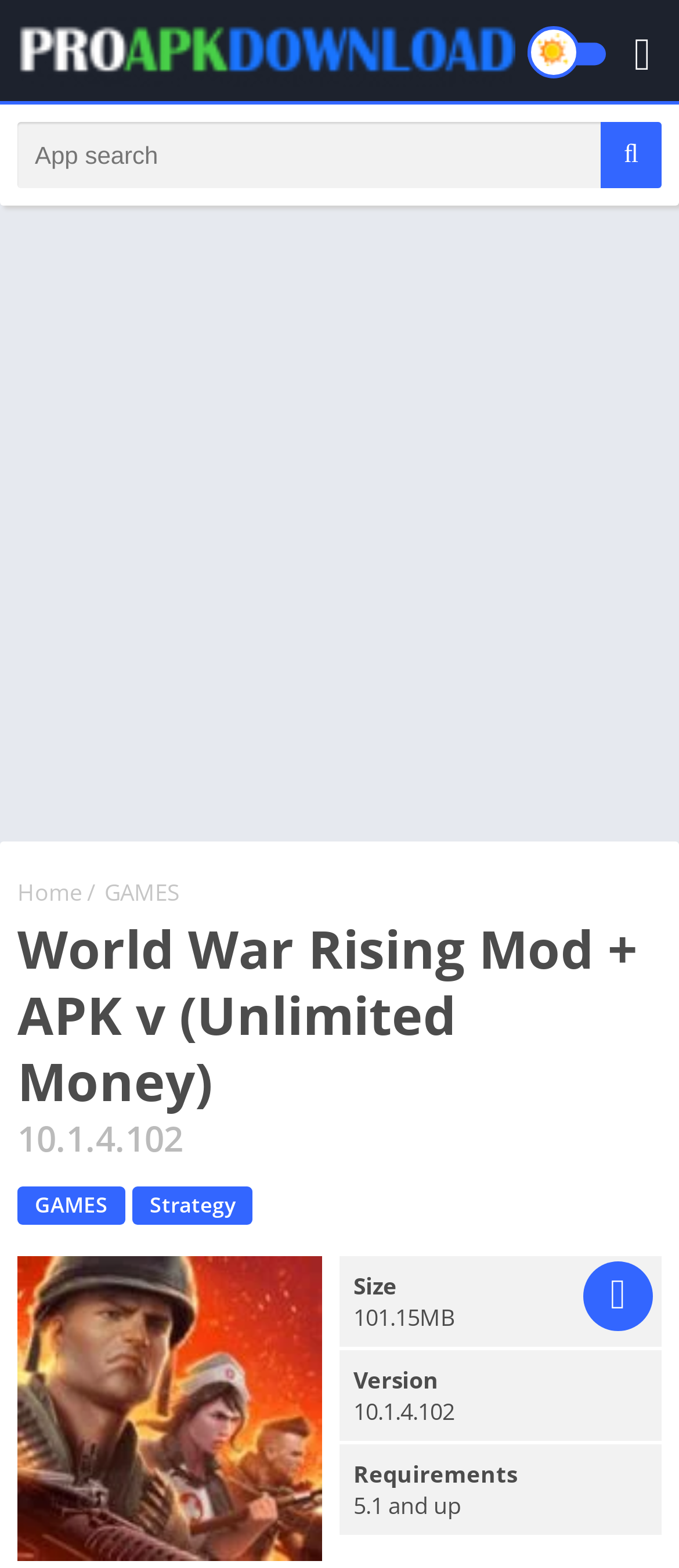Based on the image, please respond to the question with as much detail as possible:
What is the name of the app?

I determined the answer by looking at the heading element 'World War Rising Mod + APK v10.1.4.102 (Unlimited Money)' which suggests that the app name is 'World War Rising'.